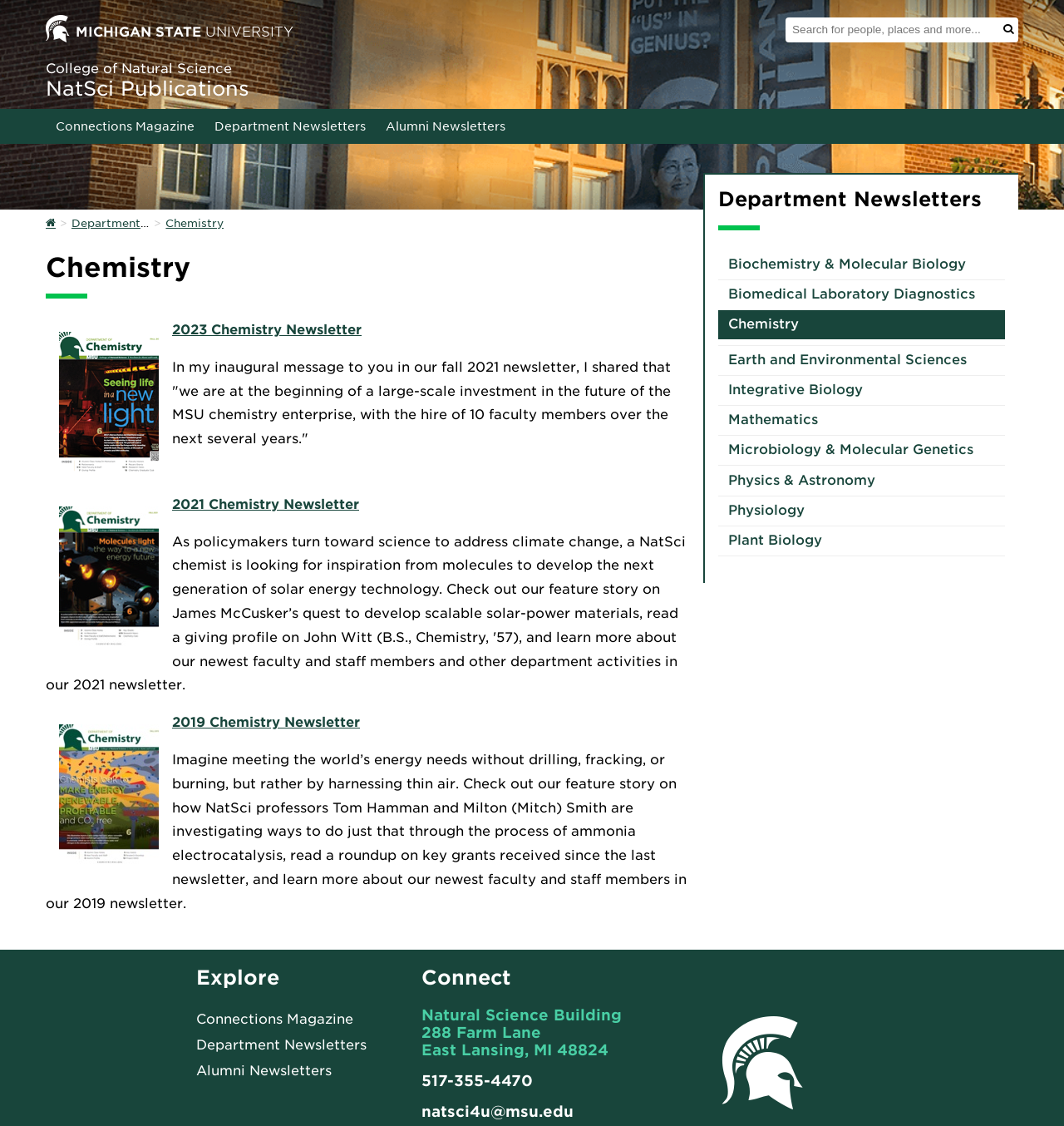Locate the bounding box coordinates of the area that needs to be clicked to fulfill the following instruction: "Manage this list". The coordinates should be in the format of four float numbers between 0 and 1, namely [left, top, right, bottom].

None